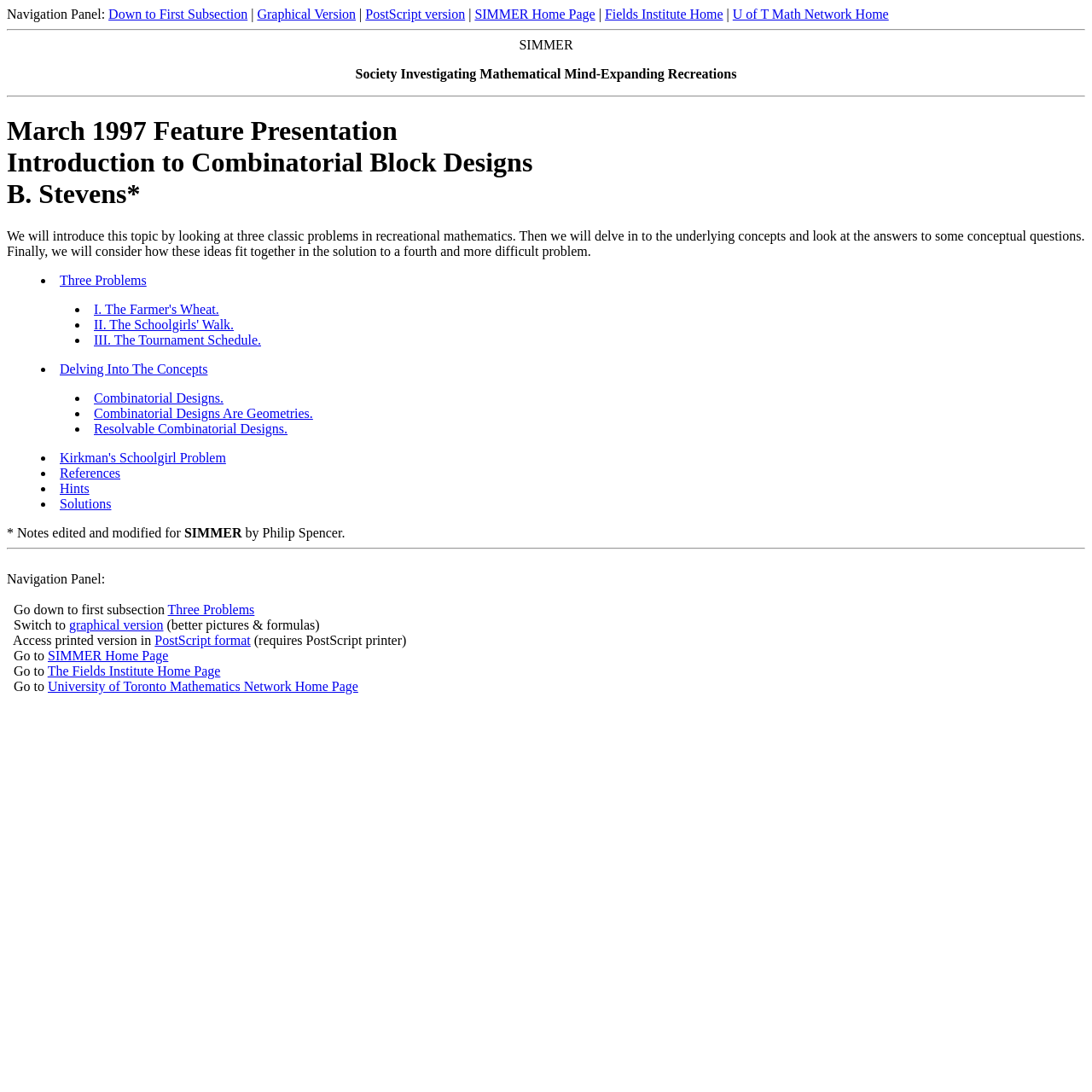Please reply with a single word or brief phrase to the question: 
What is the name of the problem mentioned in the third bullet point?

The Tournament Schedule